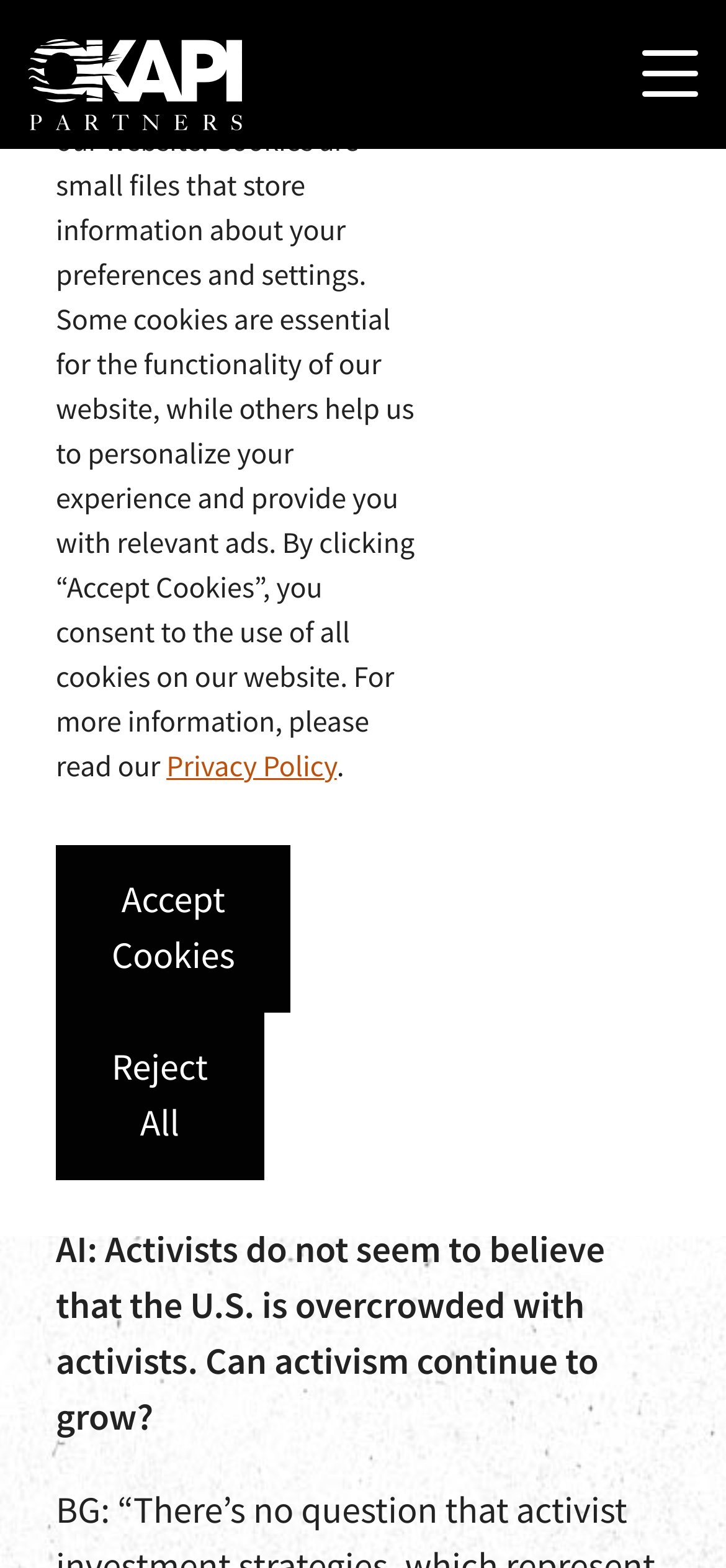Your task is to extract the text of the main heading from the webpage.

OCTOBER 20, 2018
ACTIVISM INSIGHT: AN INTERVIEW WITH BRUCE GOLDFARB, CEO OF OKAPI PARTNERS